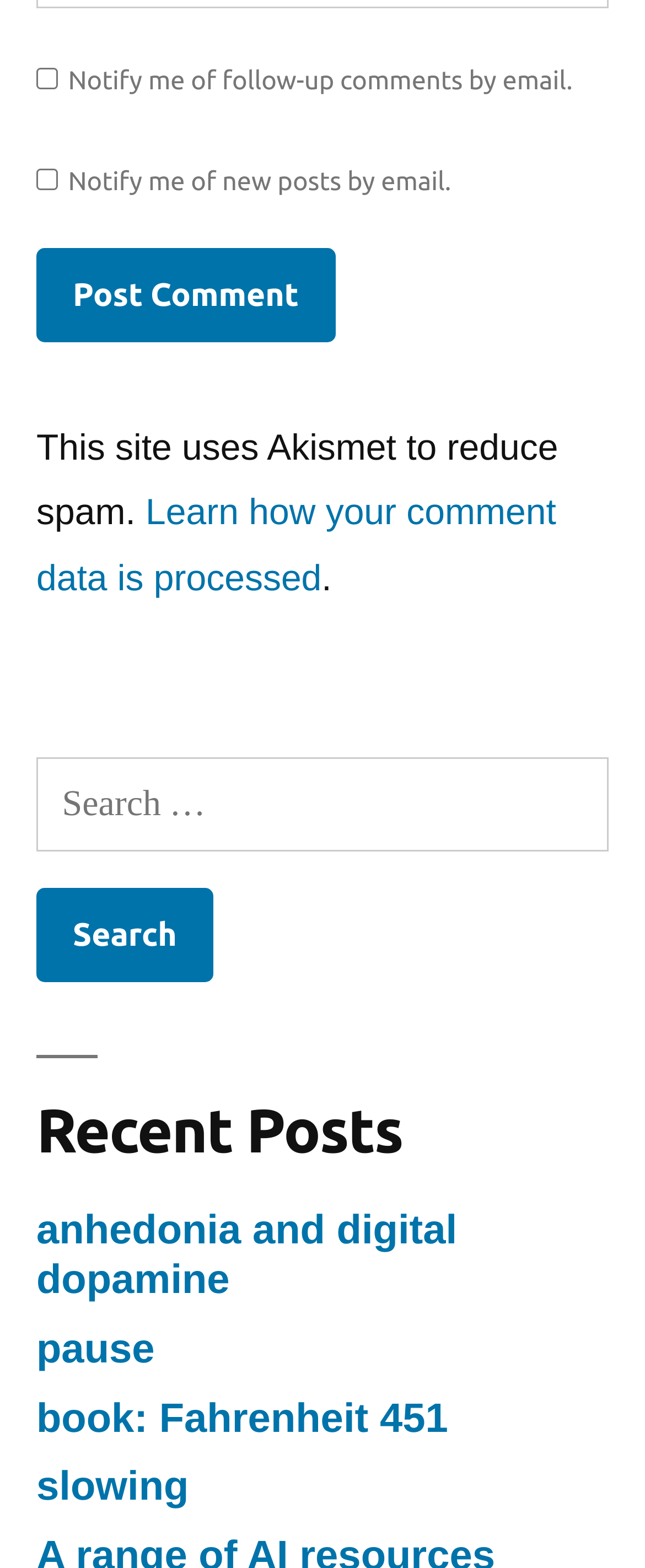What is the label of the search box?
Refer to the image and offer an in-depth and detailed answer to the question.

The search box has a label 'Search for:' which is indicated by the StaticText element with the same text.